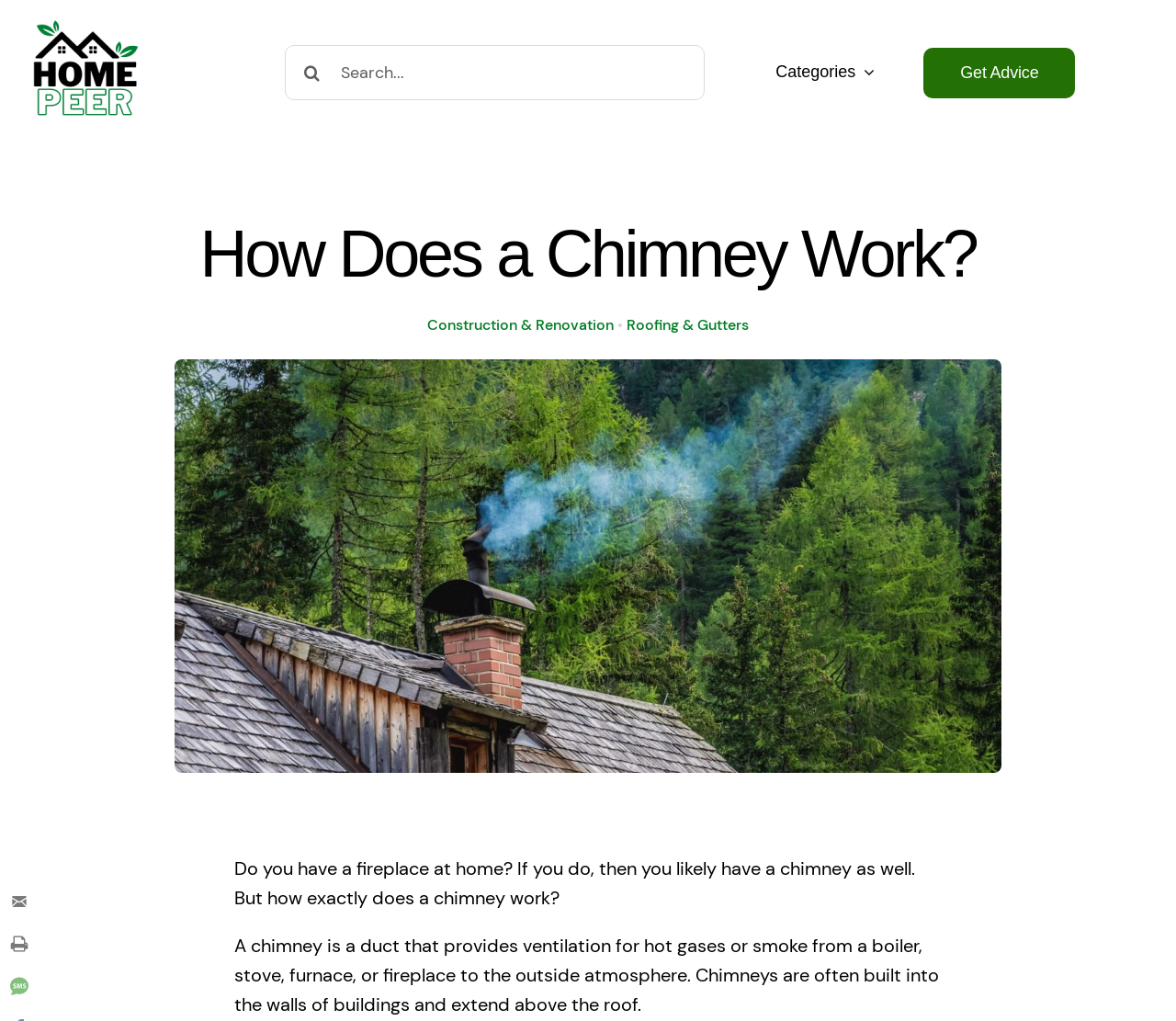Please predict the bounding box coordinates (top-left x, top-left y, bottom-right x, bottom-right y) for the UI element in the screenshot that fits the description: Email

[0.0, 0.864, 0.033, 0.902]